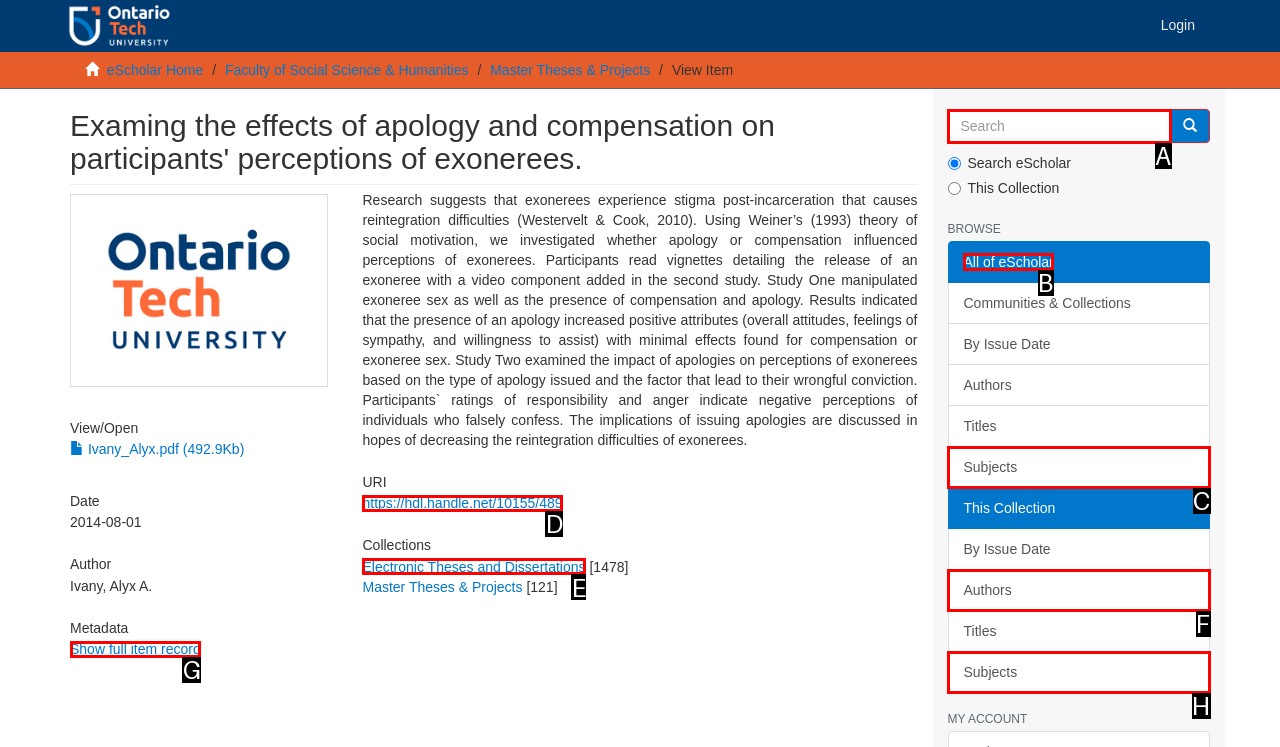Determine the right option to click to perform this task: Click on the 'Who We Are' menu
Answer with the correct letter from the given choices directly.

None